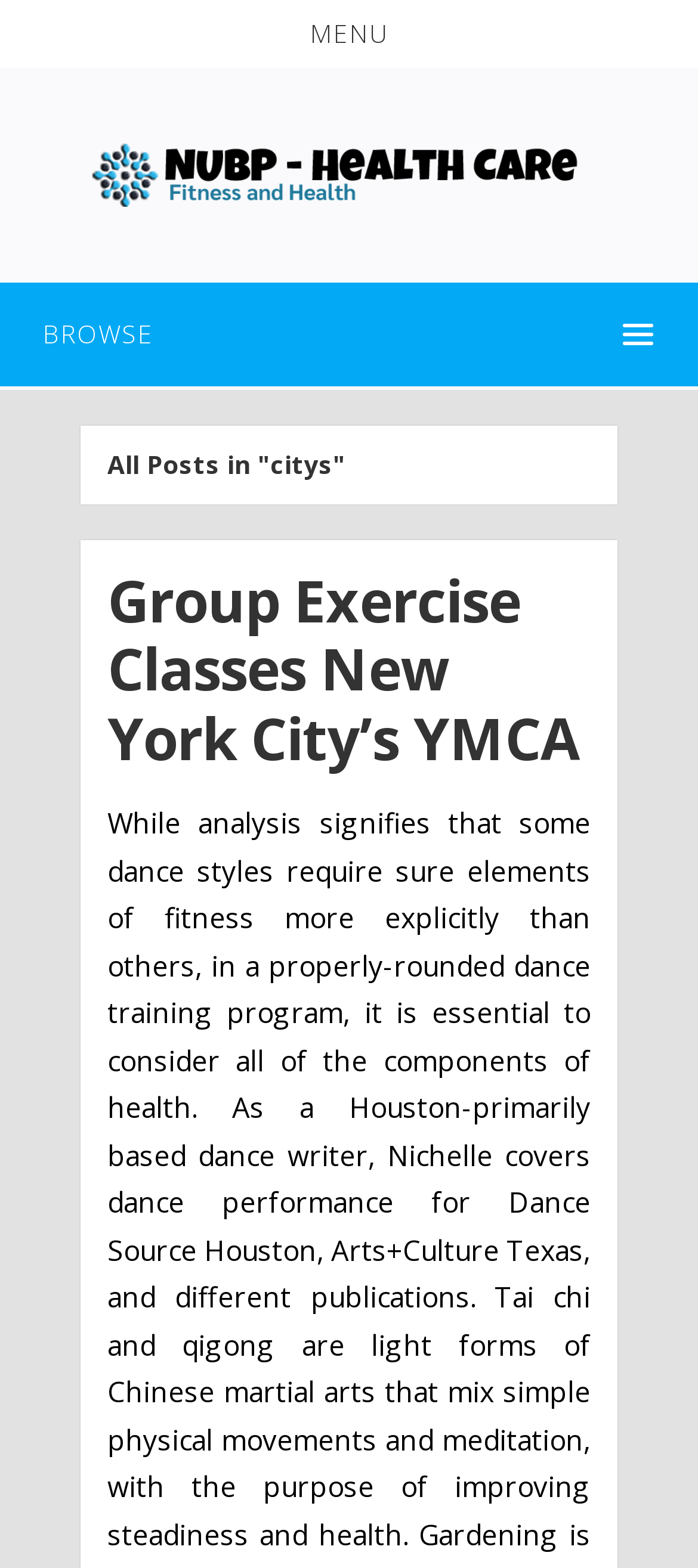Identify the bounding box for the UI element specified in this description: "Interior description pic 3". The coordinates must be four float numbers between 0 and 1, formatted as [left, top, right, bottom].

None